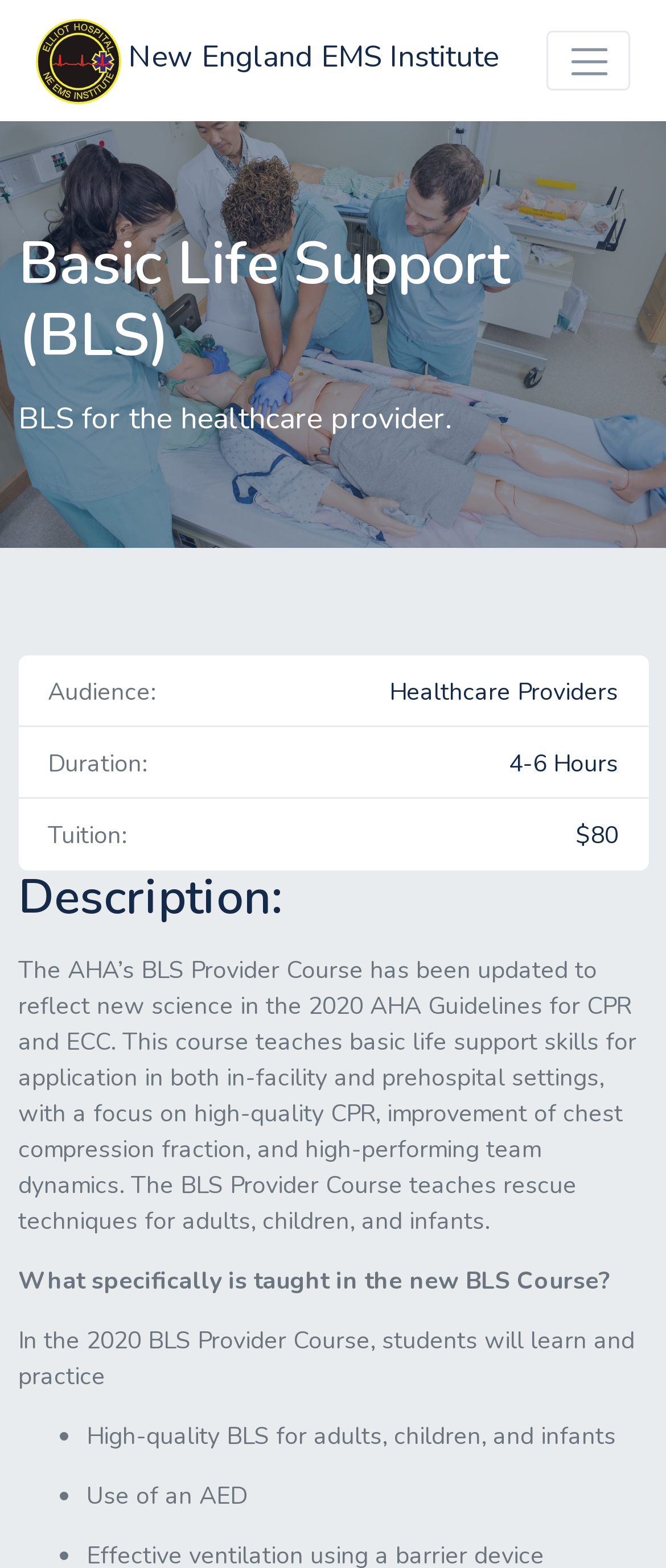What is taught in the new BLS Course?
Respond to the question with a single word or phrase according to the image.

High-quality BLS for adults, children, and infants